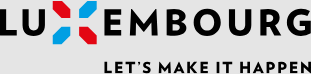What is the message conveyed by the slogan?
Look at the image and respond with a single word or a short phrase.

Forward-thinking and invitational